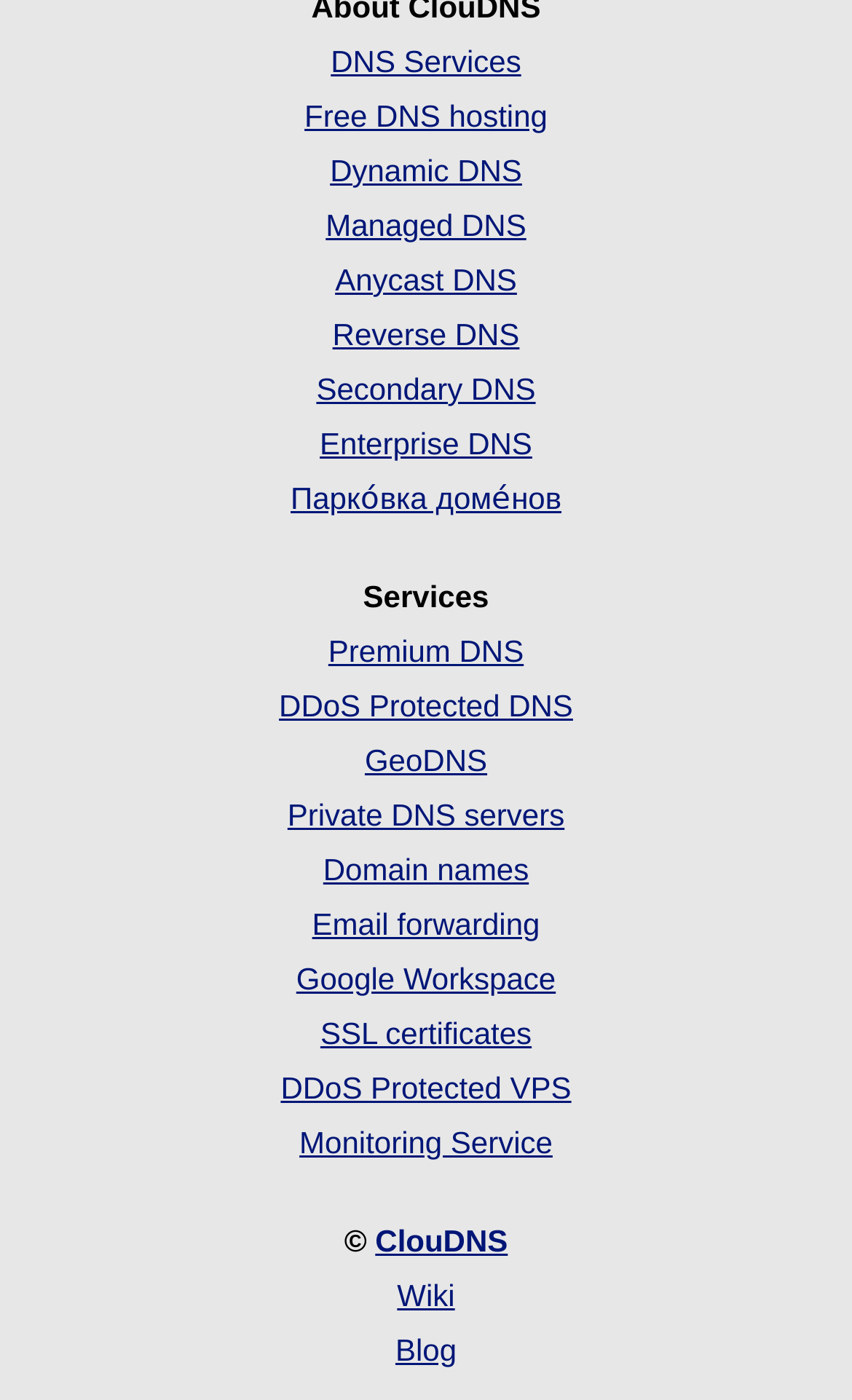Give a succinct answer to this question in a single word or phrase: 
Is the 'Wiki' link located above the 'Blog' link?

Yes